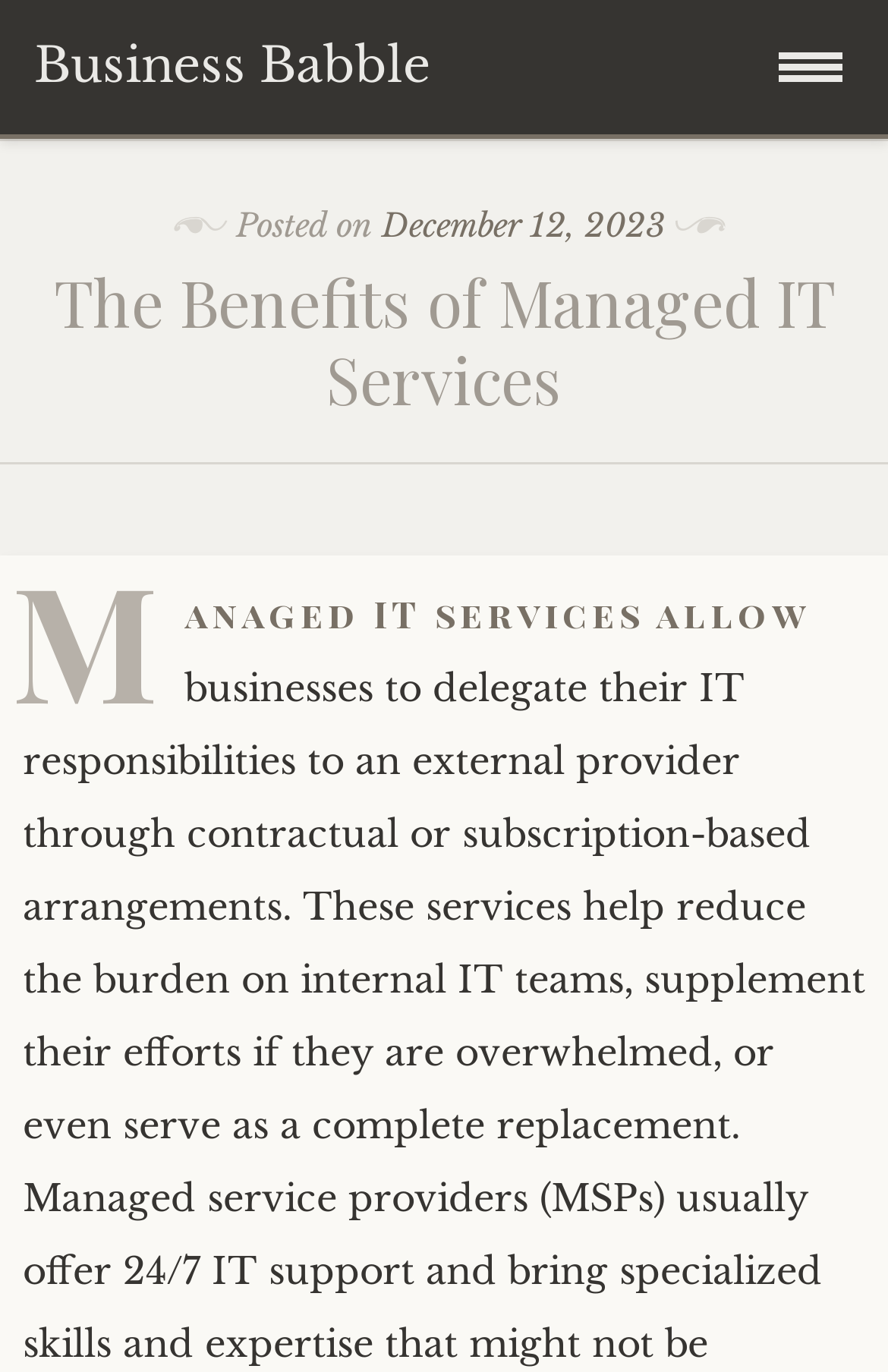Locate the bounding box of the UI element defined by this description: "December 12, 2023December 12, 2023". The coordinates should be given as four float numbers between 0 and 1, formatted as [left, top, right, bottom].

[0.43, 0.15, 0.751, 0.18]